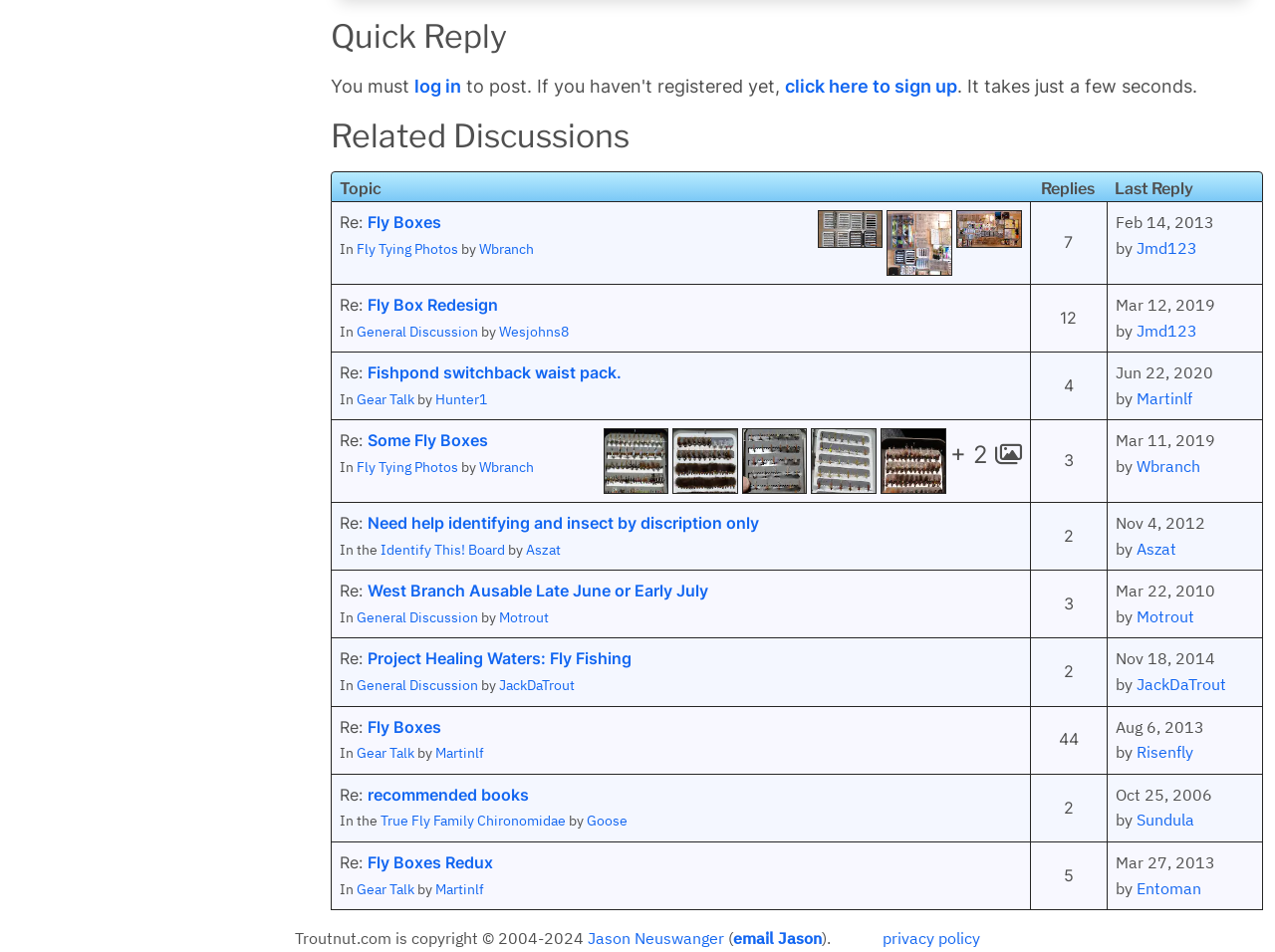Please specify the bounding box coordinates of the element that should be clicked to execute the given instruction: 'view Fly Boxes discussion'. Ensure the coordinates are four float numbers between 0 and 1, expressed as [left, top, right, bottom].

[0.266, 0.223, 0.346, 0.244]